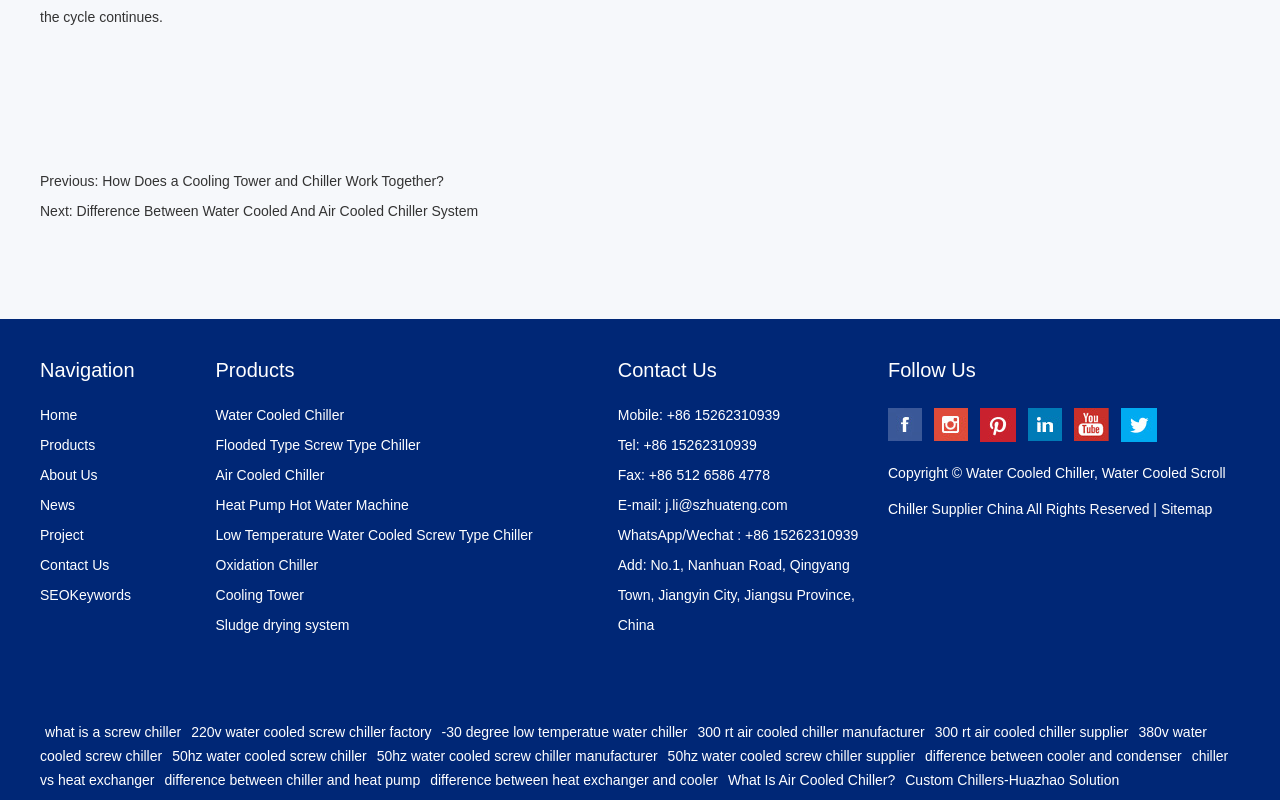How many social media links are there?
Look at the image and answer with only one word or phrase.

5